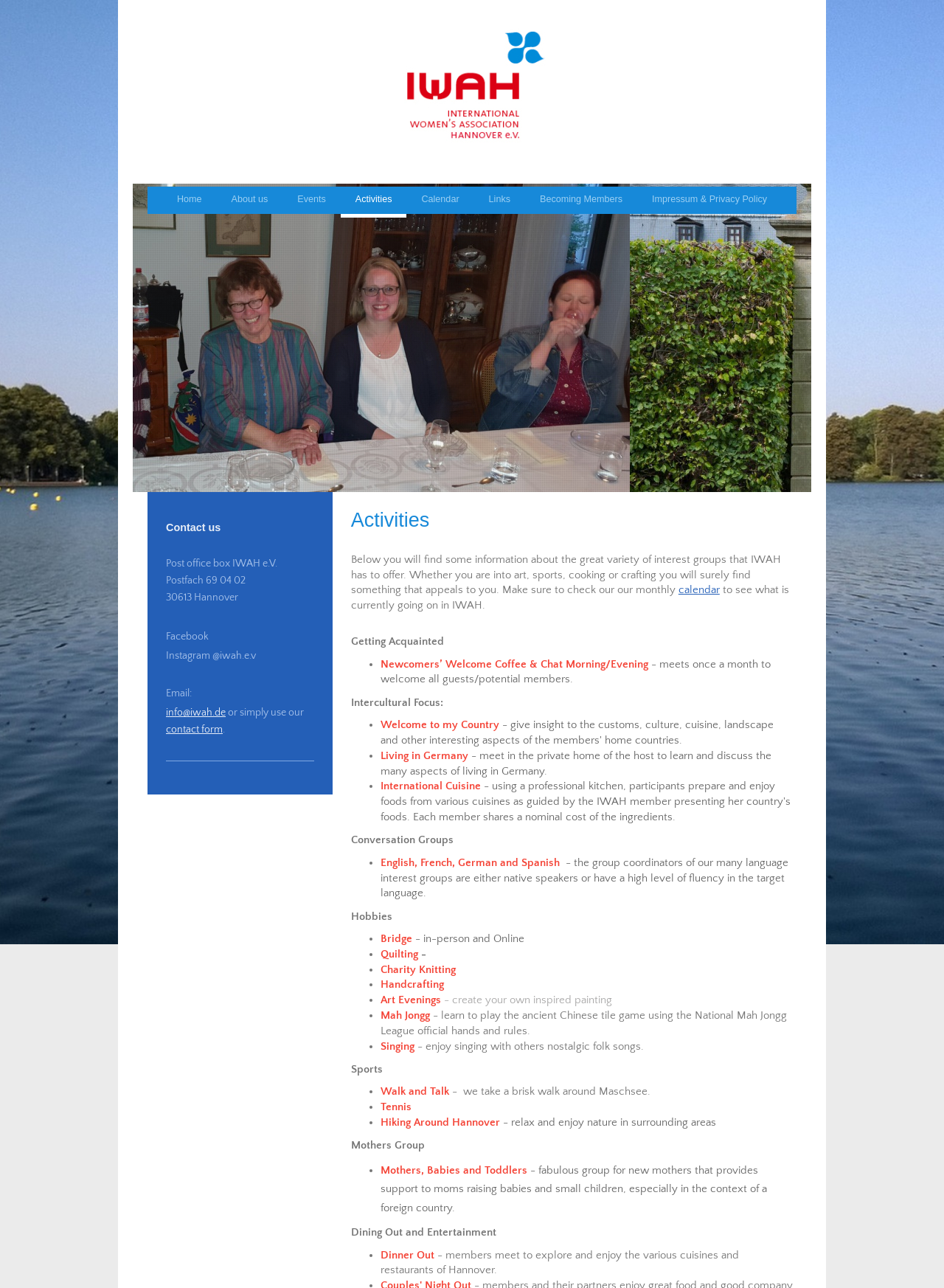Please provide the bounding box coordinate of the region that matches the element description: Impressum & Privacy Policy. Coordinates should be in the format (top-left x, top-left y, bottom-right x, bottom-right y) and all values should be between 0 and 1.

[0.675, 0.145, 0.828, 0.169]